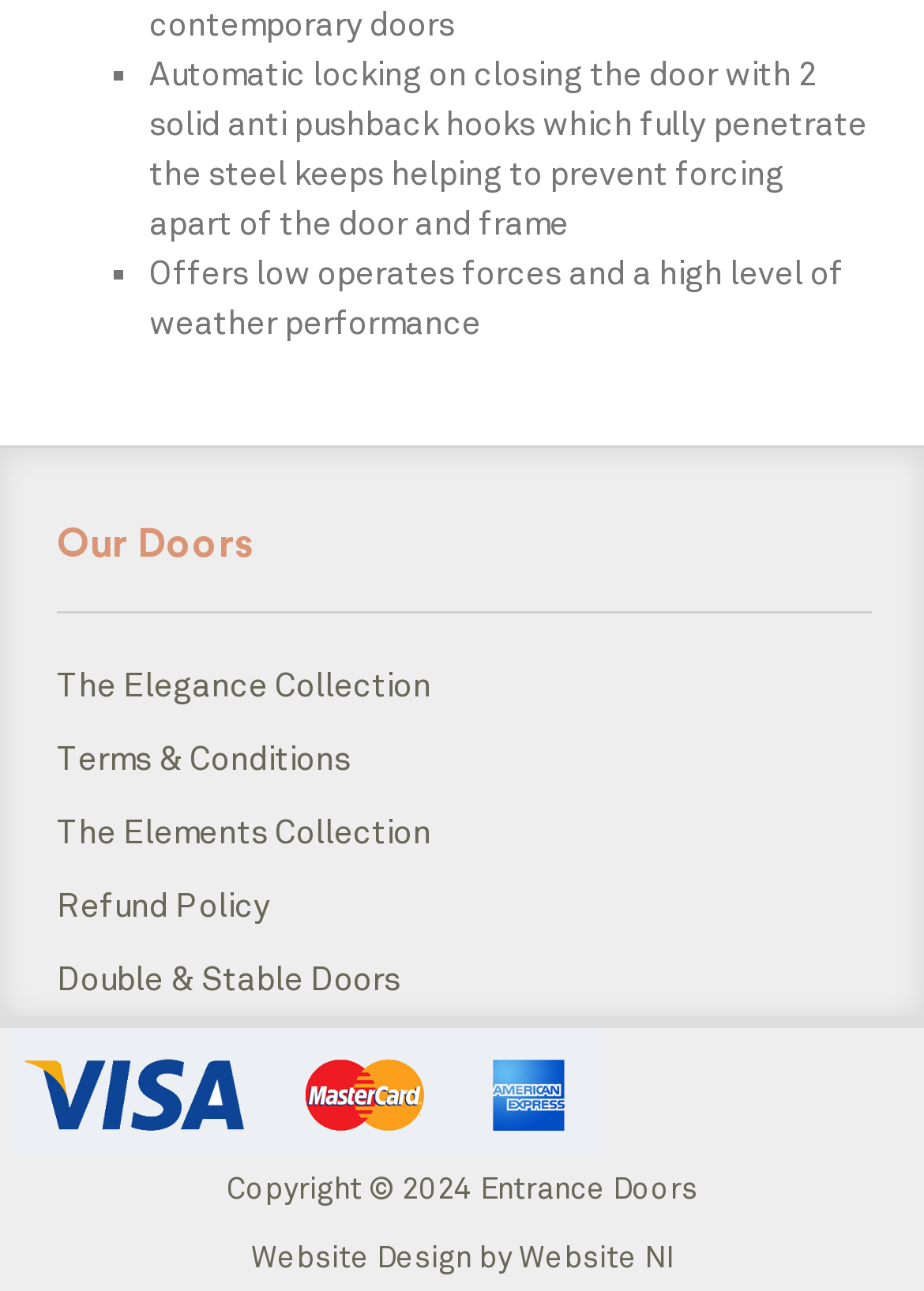Please provide the bounding box coordinate of the region that matches the element description: Website NI. Coordinates should be in the format (top-left x, top-left y, bottom-right x, bottom-right y) and all values should be between 0 and 1.

[0.562, 0.959, 0.728, 0.988]